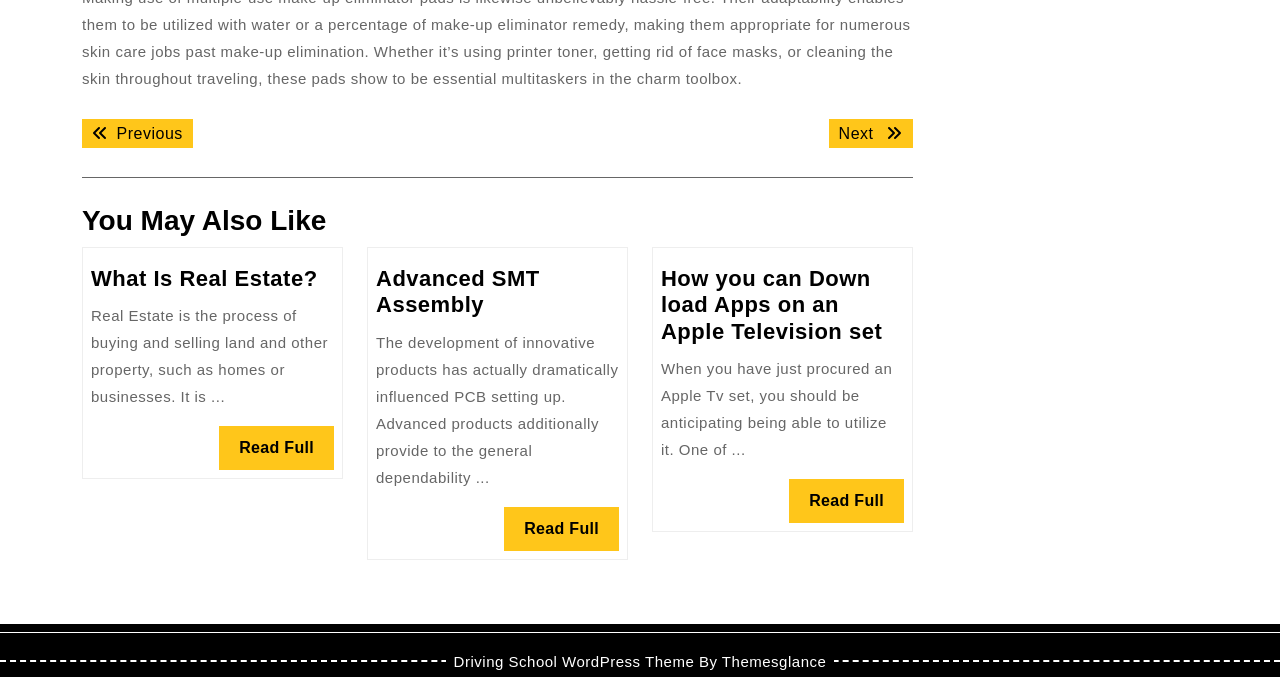Please locate the bounding box coordinates for the element that should be clicked to achieve the following instruction: "Click on 'Previous post:'". Ensure the coordinates are given as four float numbers between 0 and 1, i.e., [left, top, right, bottom].

[0.064, 0.175, 0.151, 0.218]